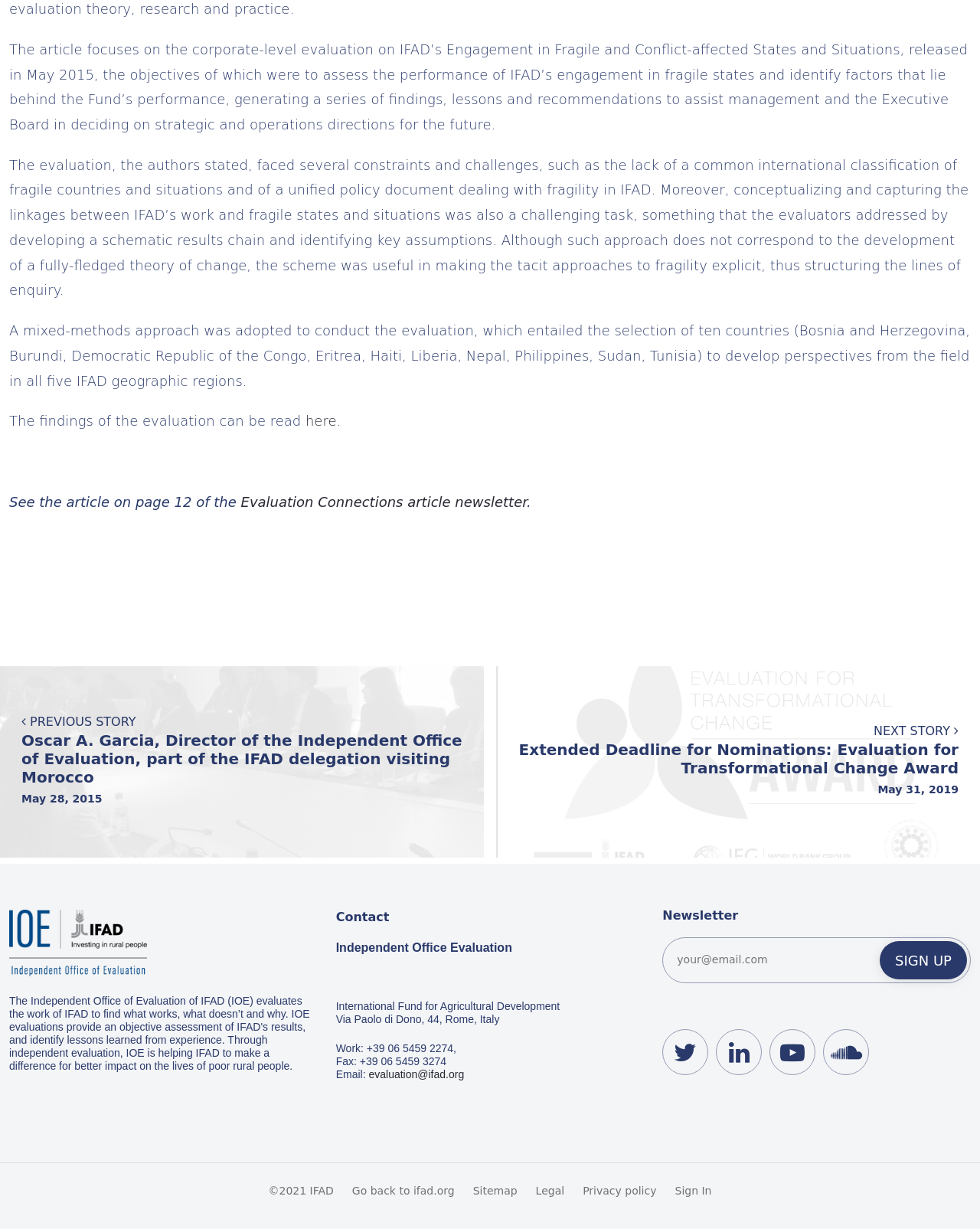From the given element description: "Go back to ifad.org", find the bounding box for the UI element. Provide the coordinates as four float numbers between 0 and 1, in the order [left, top, right, bottom].

[0.359, 0.964, 0.464, 0.974]